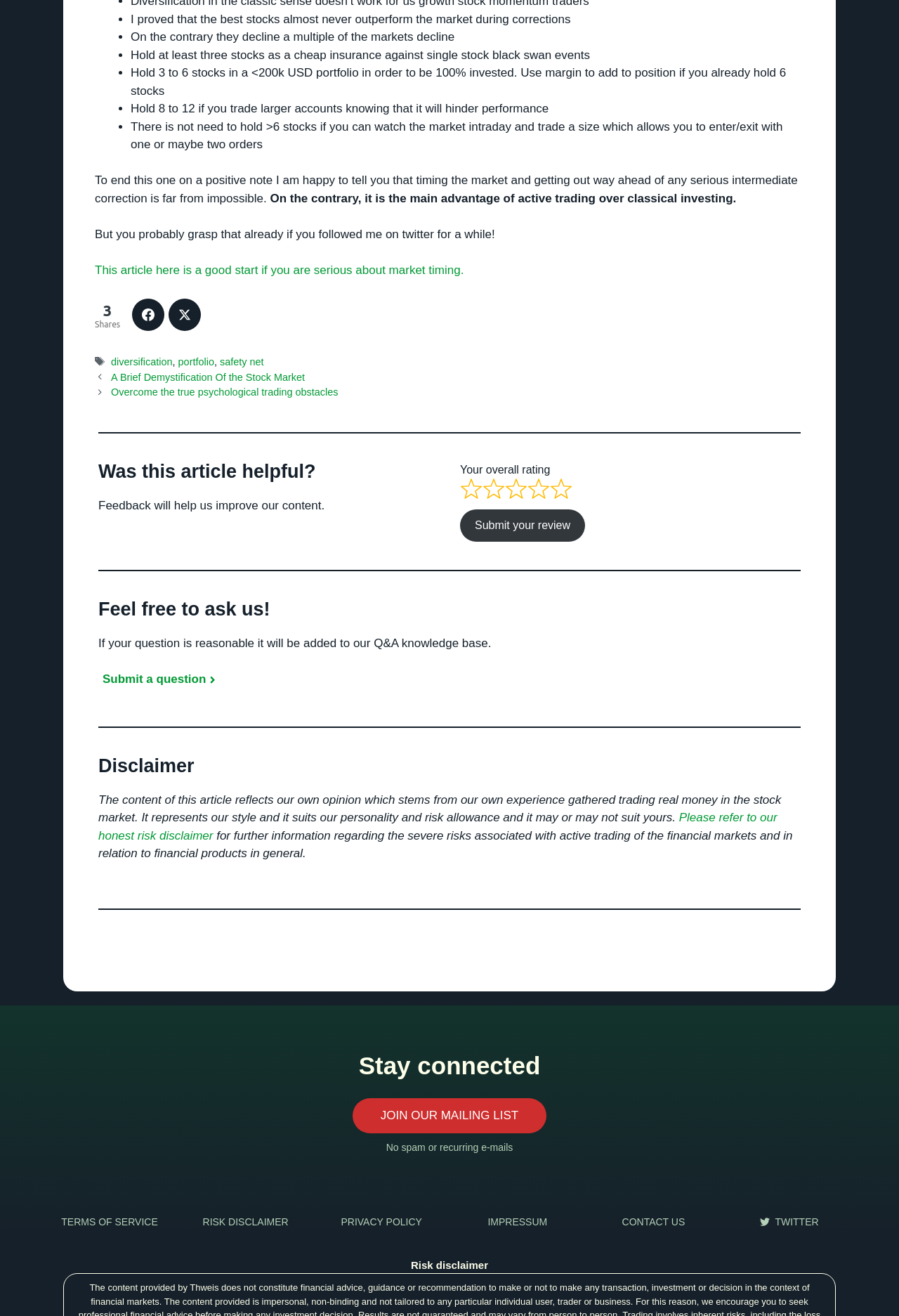Locate the bounding box coordinates of the element that needs to be clicked to carry out the instruction: "Click the Home link". The coordinates should be given as four float numbers ranging from 0 to 1, i.e., [left, top, right, bottom].

None